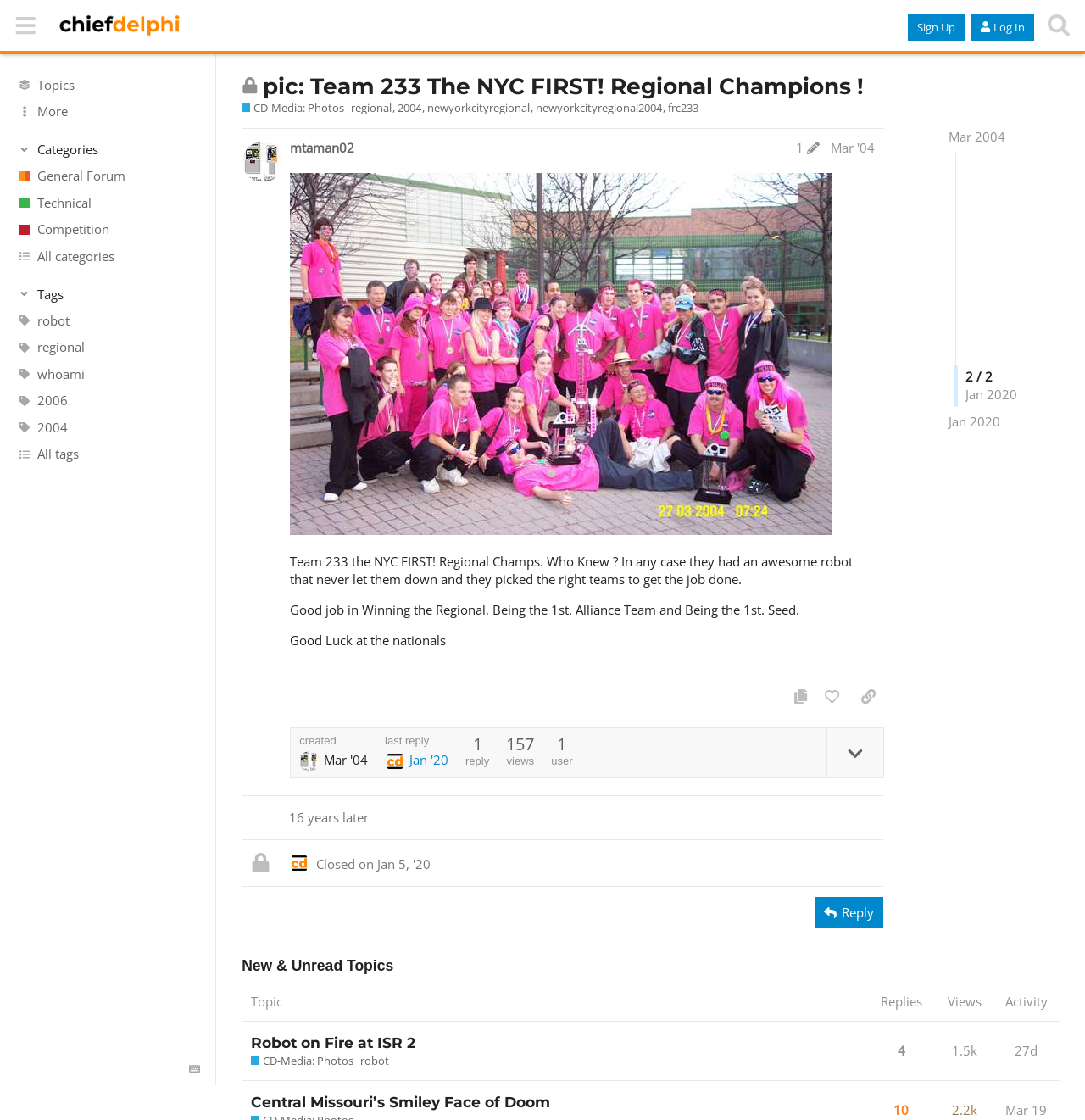Identify the bounding box coordinates for the element you need to click to achieve the following task: "Click the 'Log In' button". The coordinates must be four float values ranging from 0 to 1, formatted as [left, top, right, bottom].

[0.894, 0.012, 0.953, 0.036]